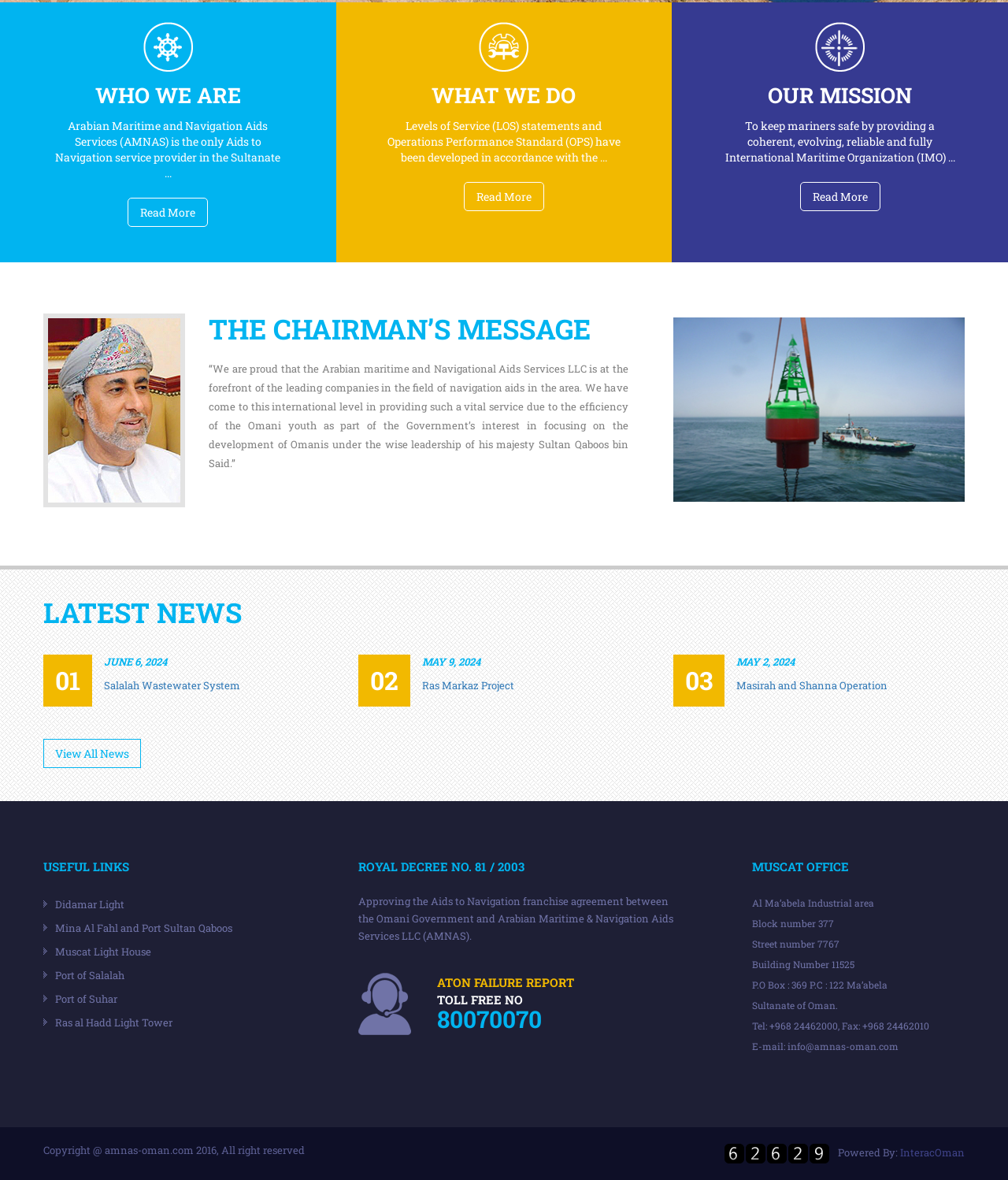Given the description "Masirah and Shanna Operation", determine the bounding box of the corresponding UI element.

[0.73, 0.575, 0.88, 0.587]